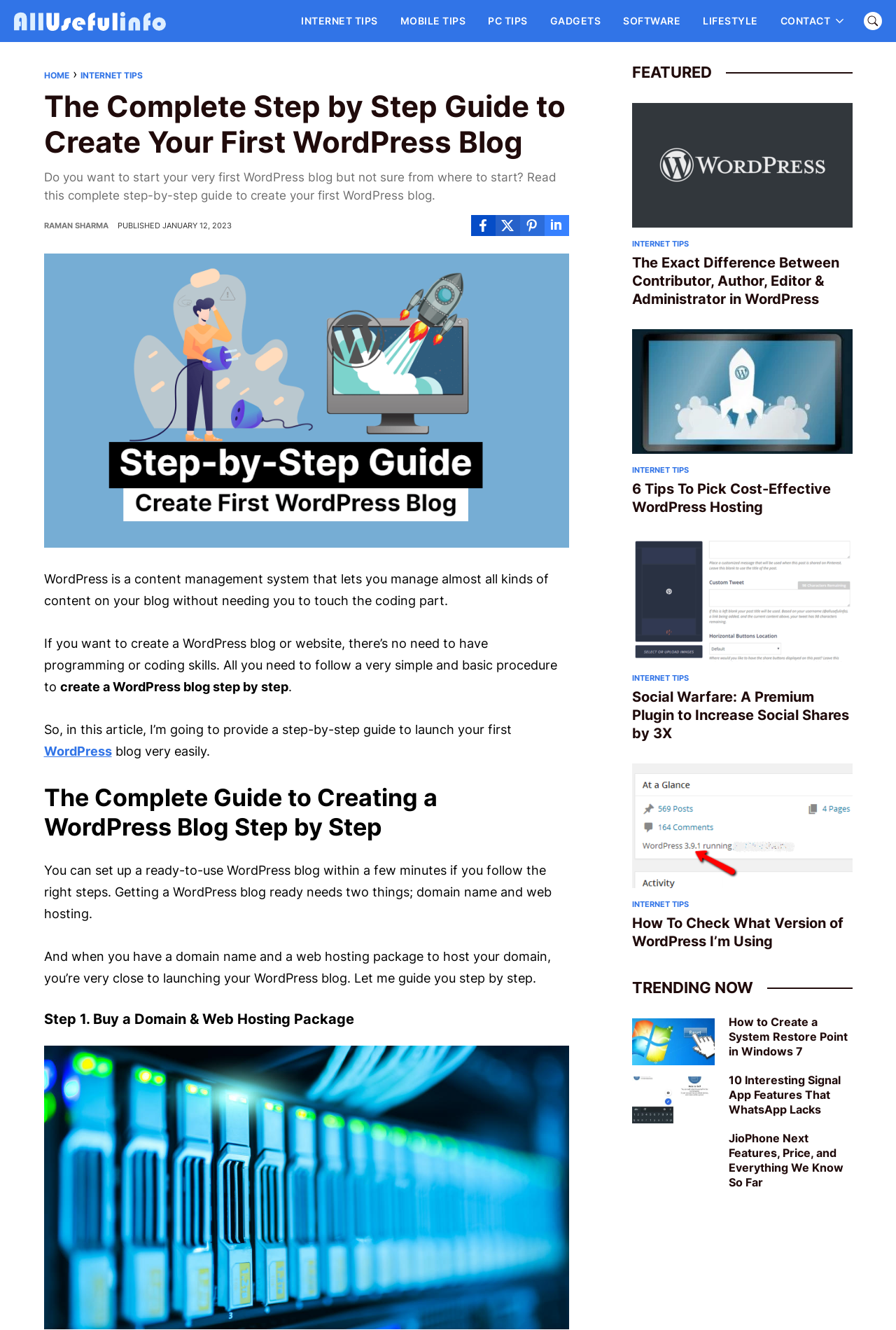From the webpage screenshot, predict the bounding box of the UI element that matches this description: "alt="Share on FB"".

[0.525, 0.162, 0.553, 0.177]